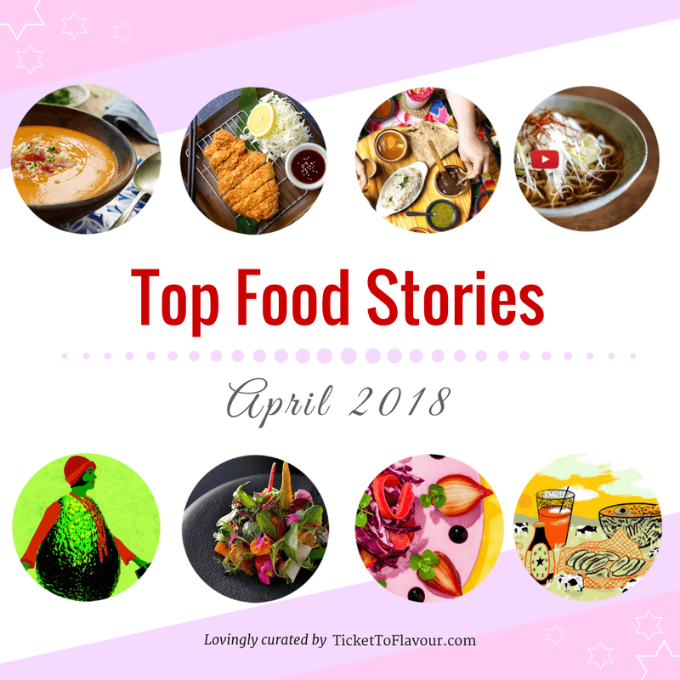Give an elaborate caption for the image.

The image showcases a vibrant collage titled "Top Food Stories" for April 2018, featuring an array of delectable dishes and food-related visuals. Prominently placed at the center, the bold red text "Top Food Stories" captures attention, while below it, the month "April 2018" is elegantly scripted in a soft gray tone. The collage includes enticing images of various cuisines: steaming bowls of soup, golden breaded chicken, colorful plates of traditional meals, and an assortment of fresh salads, complemented by artistic representations of ingredients and culinary creativity. Each image reflects the diverse gastronomic stories that were celebrated throughout the month, inviting viewers to explore the flavors and cultures encapsulated in these top food highlights. The entire presentation is lovingly curated by TicketToFlavour, which is subtly noted at the bottom, enhancing its charm and appeal.